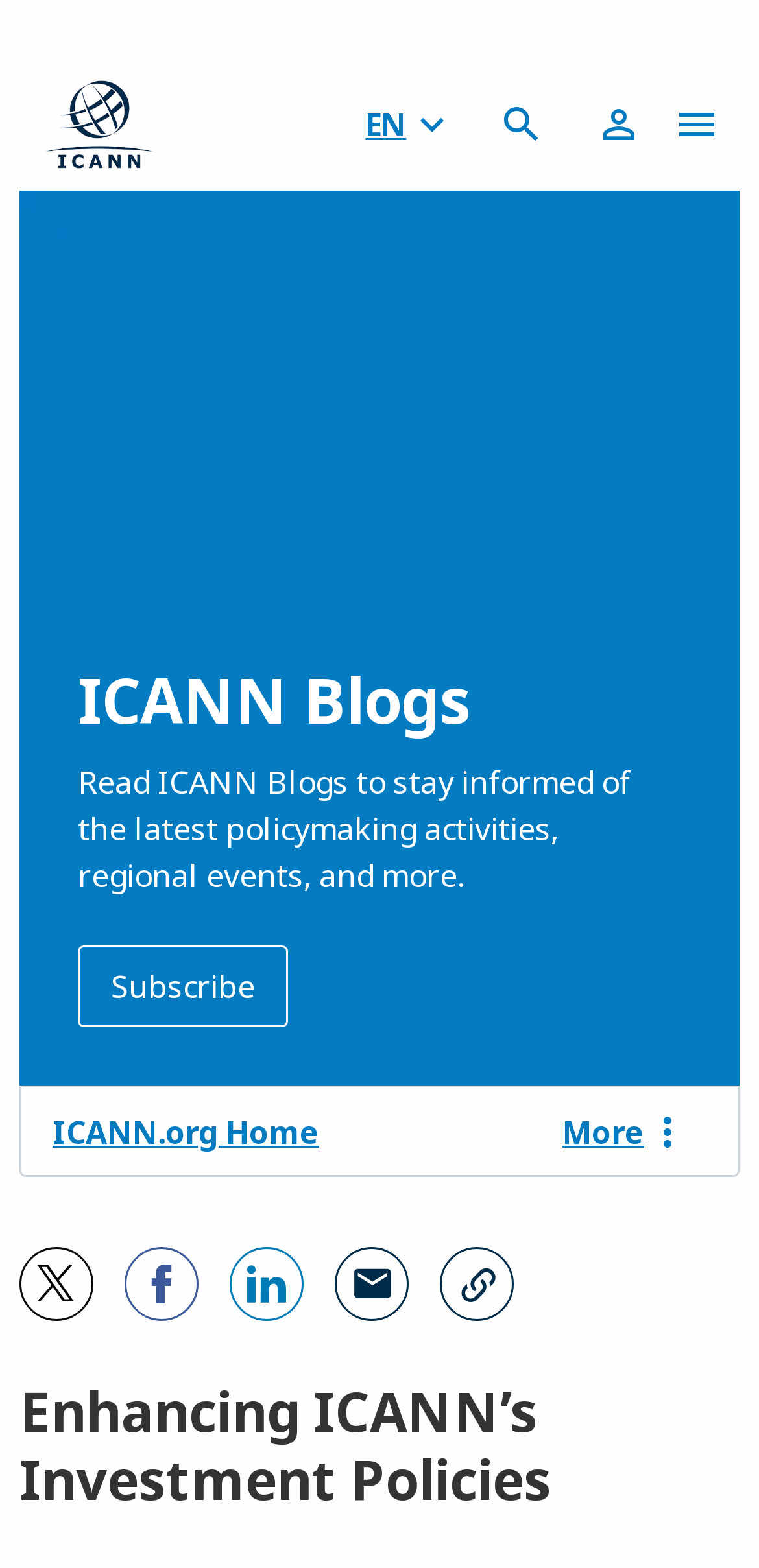Determine the bounding box coordinates of the clickable element to complete this instruction: "Get help with a dispute resolution". Provide the coordinates in the format of four float numbers between 0 and 1, [left, top, right, bottom].

[0.077, 0.812, 0.397, 0.836]